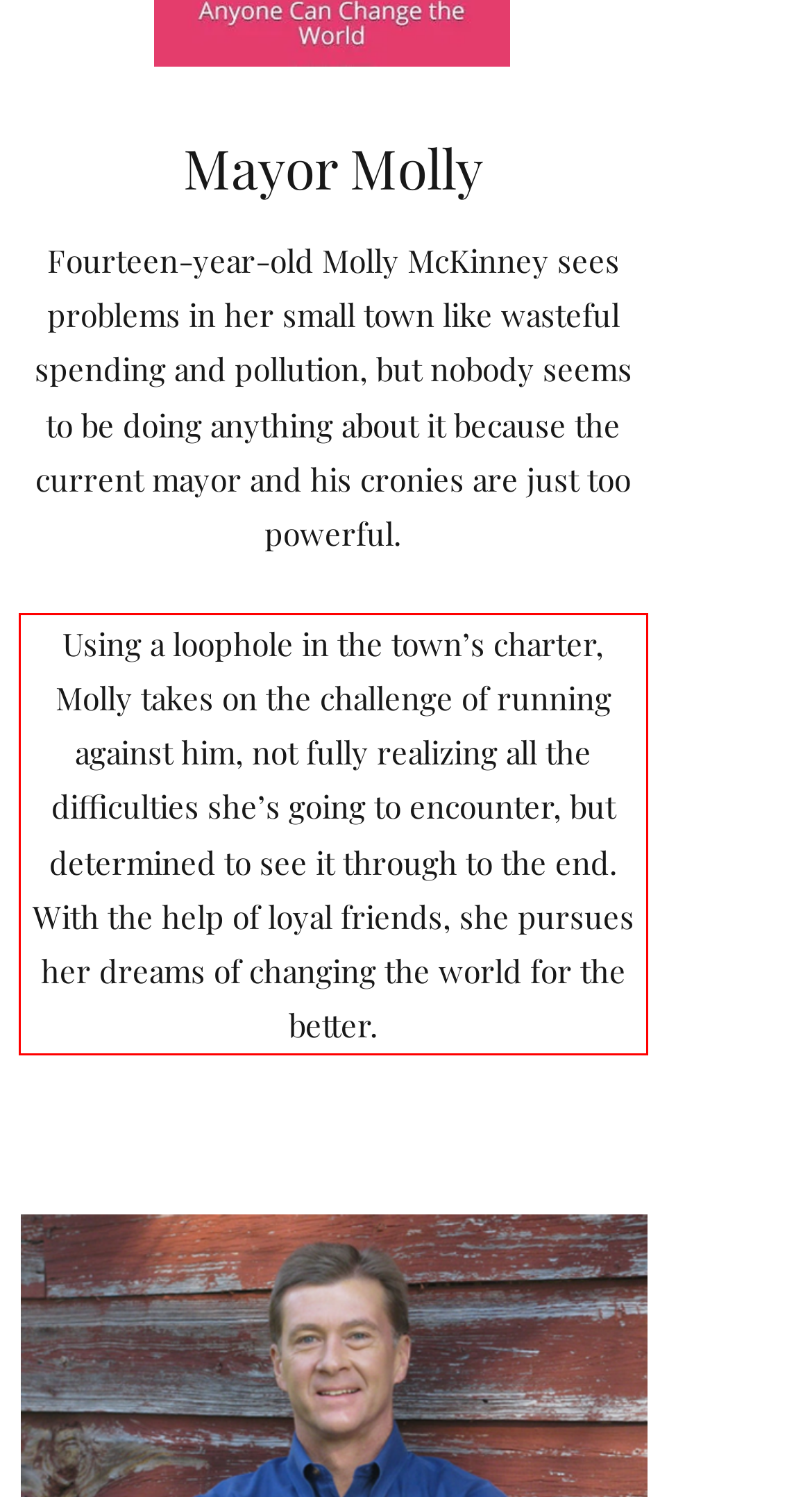Examine the screenshot of the webpage, locate the red bounding box, and perform OCR to extract the text contained within it.

Using a loophole in the town’s charter, Molly takes on the challenge of running against him, not fully realizing all the difficulties she’s going to encounter, but determined to see it through to the end. With the help of loyal friends, she pursues her dreams of changing the world for the better.